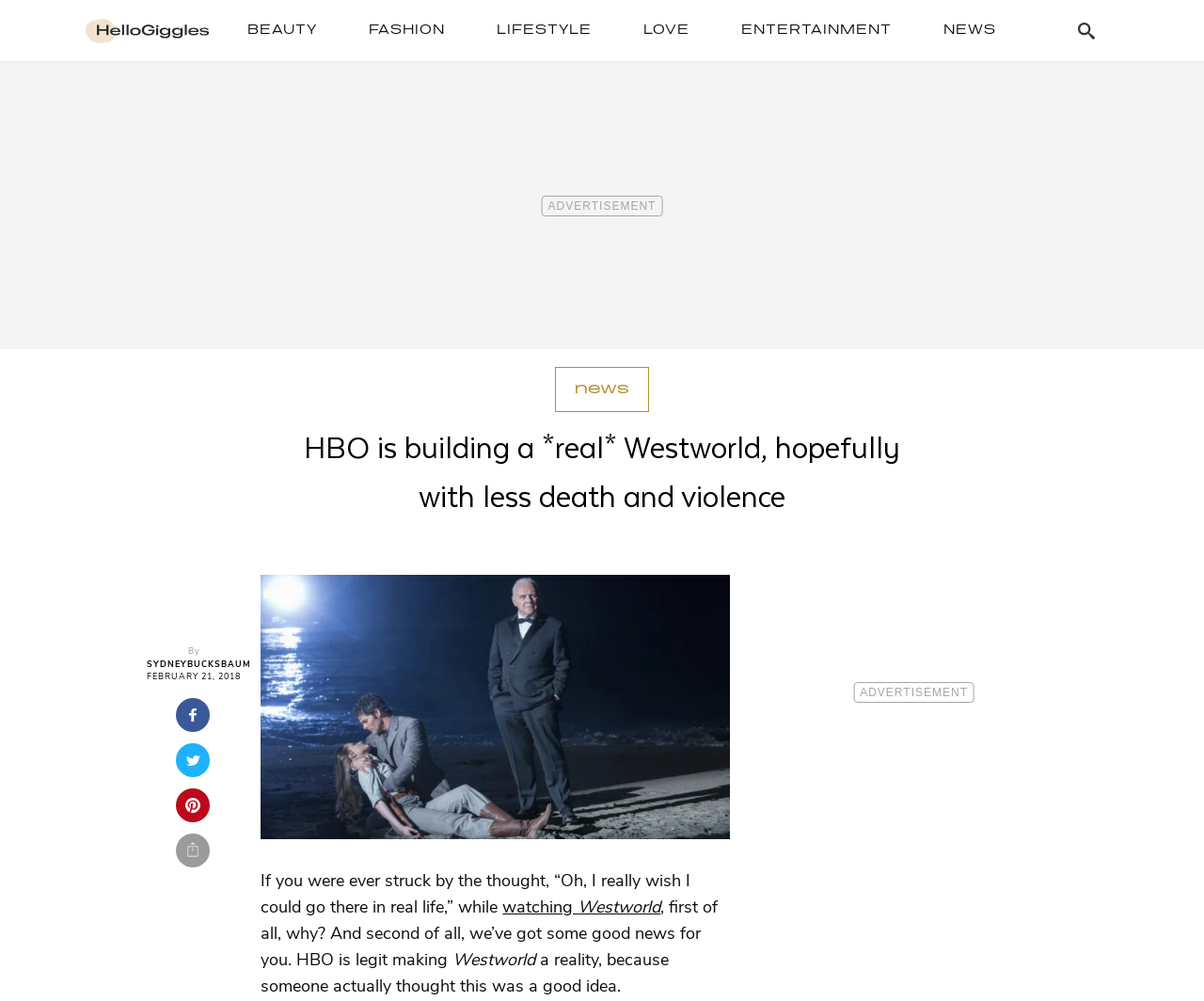Specify the bounding box coordinates of the element's region that should be clicked to achieve the following instruction: "Click on the 'watching Westworld' link". The bounding box coordinates consist of four float numbers between 0 and 1, in the format [left, top, right, bottom].

[0.417, 0.894, 0.549, 0.917]